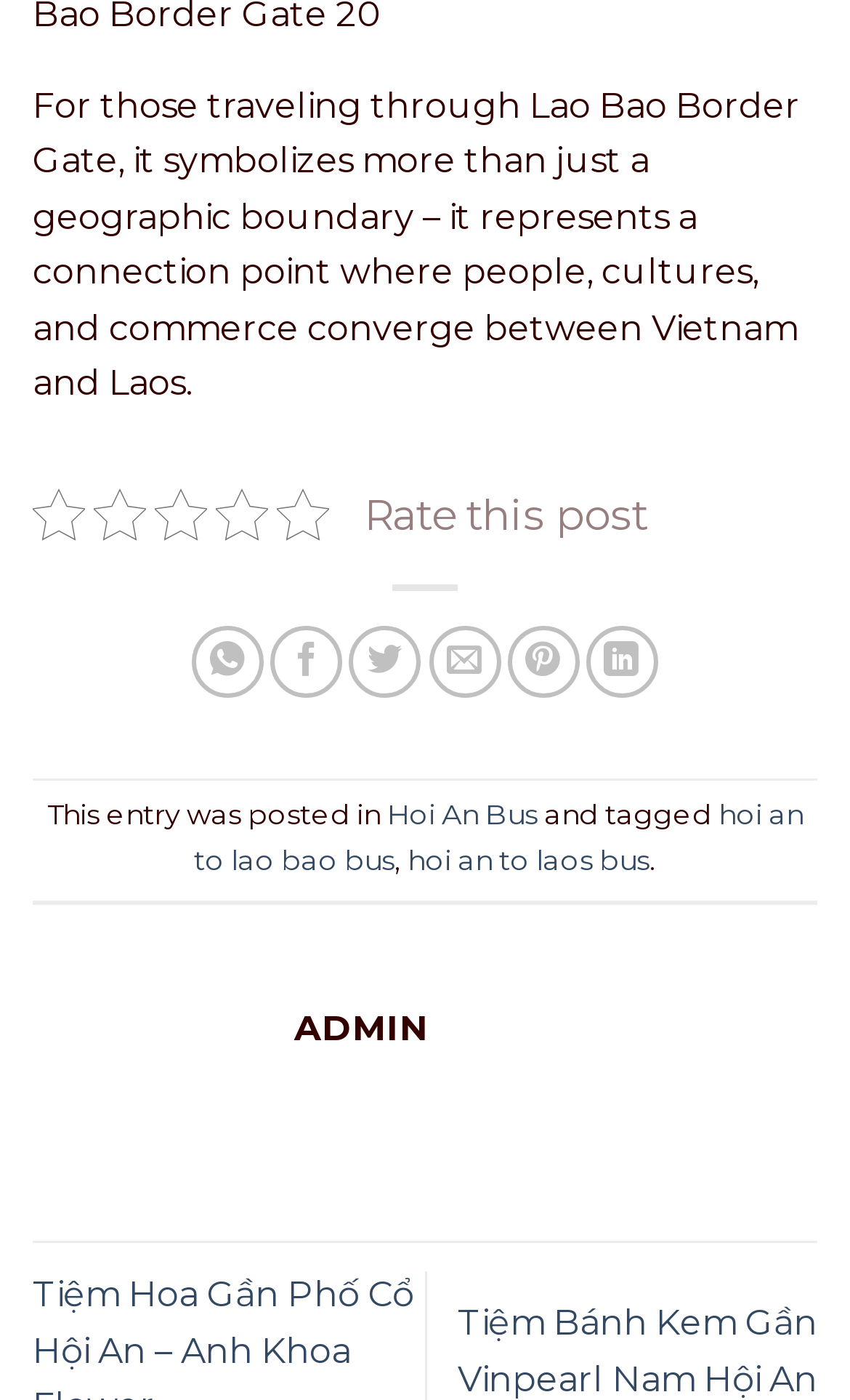Bounding box coordinates are specified in the format (top-left x, top-left y, bottom-right x, bottom-right y). All values are floating point numbers bounded between 0 and 1. Please provide the bounding box coordinate of the region this sentence describes: Share on Facebook

None